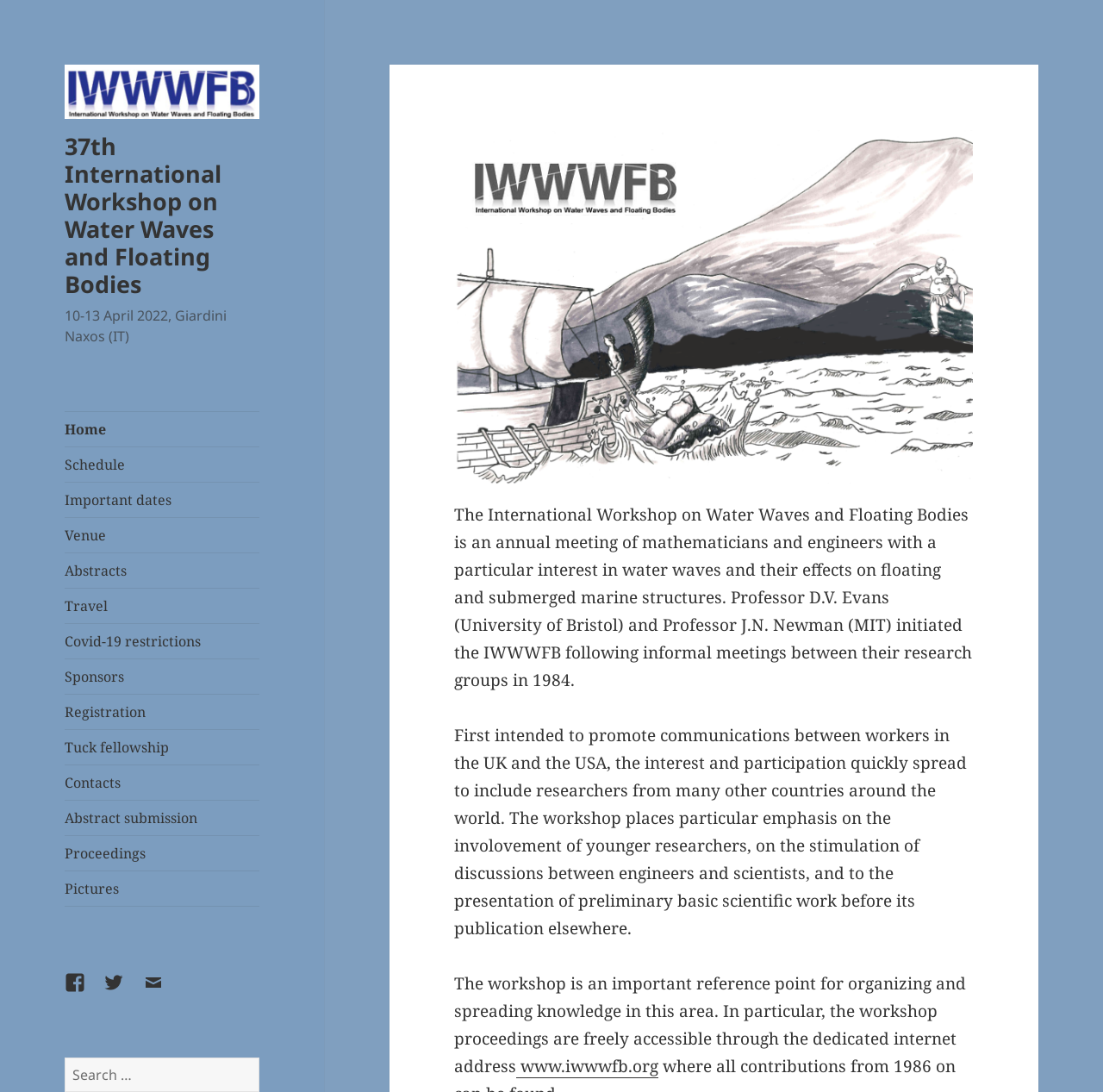Extract the bounding box coordinates for the HTML element that matches this description: "Tuck fellowship". The coordinates should be four float numbers between 0 and 1, i.e., [left, top, right, bottom].

[0.059, 0.669, 0.235, 0.7]